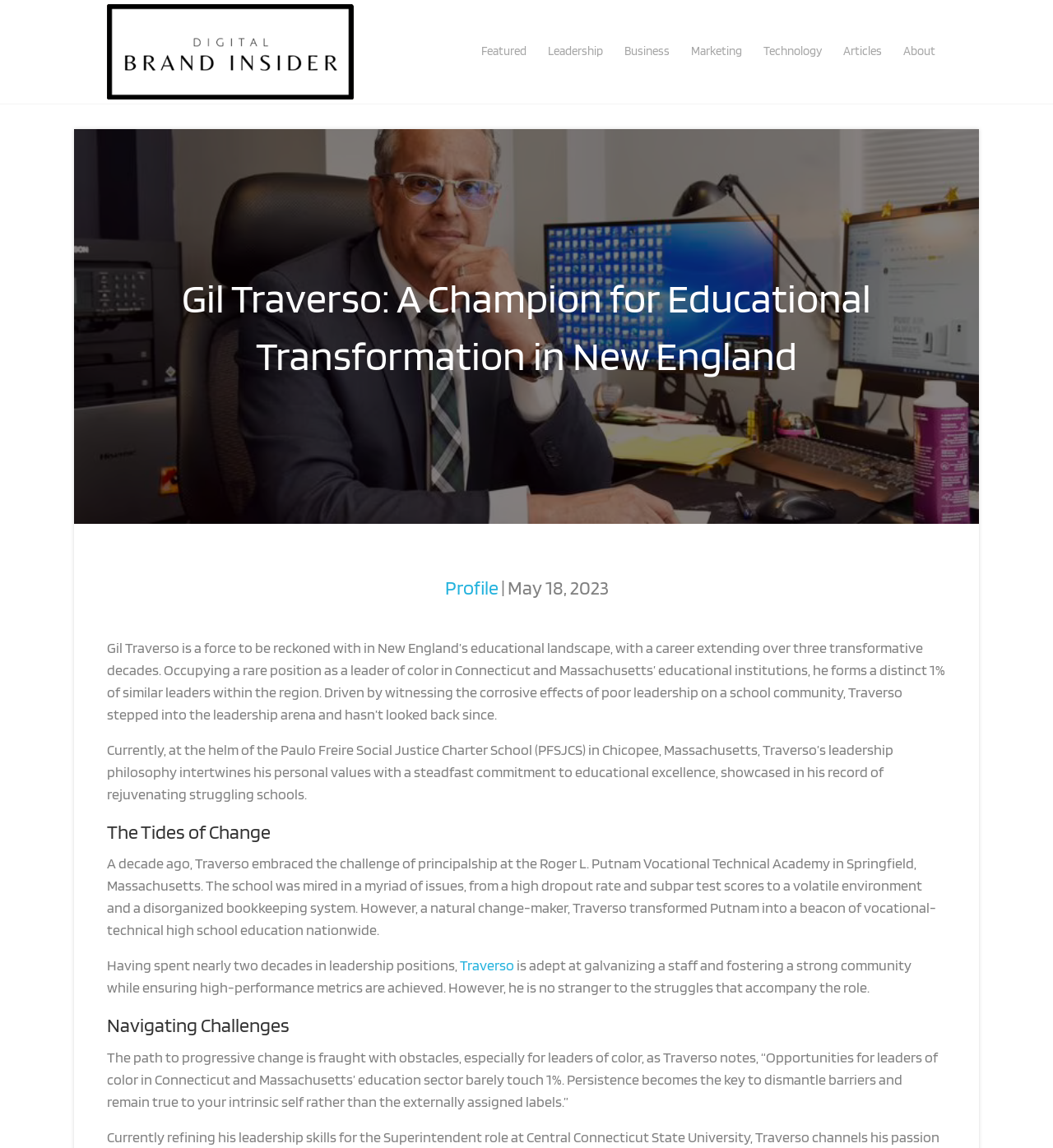Determine the bounding box coordinates for the area that should be clicked to carry out the following instruction: "Read the article by Gil Traverso".

[0.482, 0.501, 0.578, 0.522]